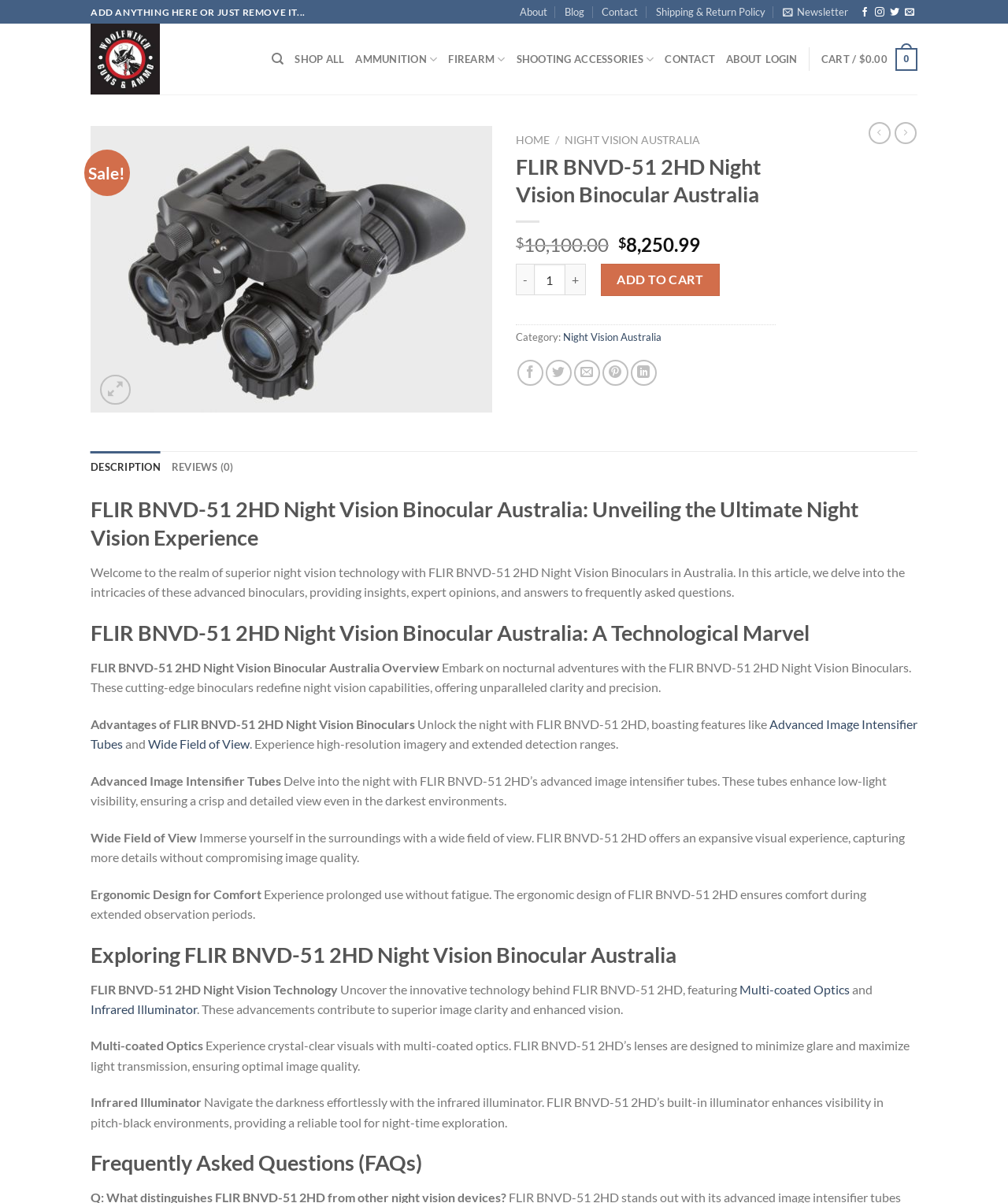Given the element description, predict the bounding box coordinates in the format (top-left x, top-left y, bottom-right x, bottom-right y). Make sure all values are between 0 and 1. Here is the element description: Firearm

[0.445, 0.036, 0.501, 0.063]